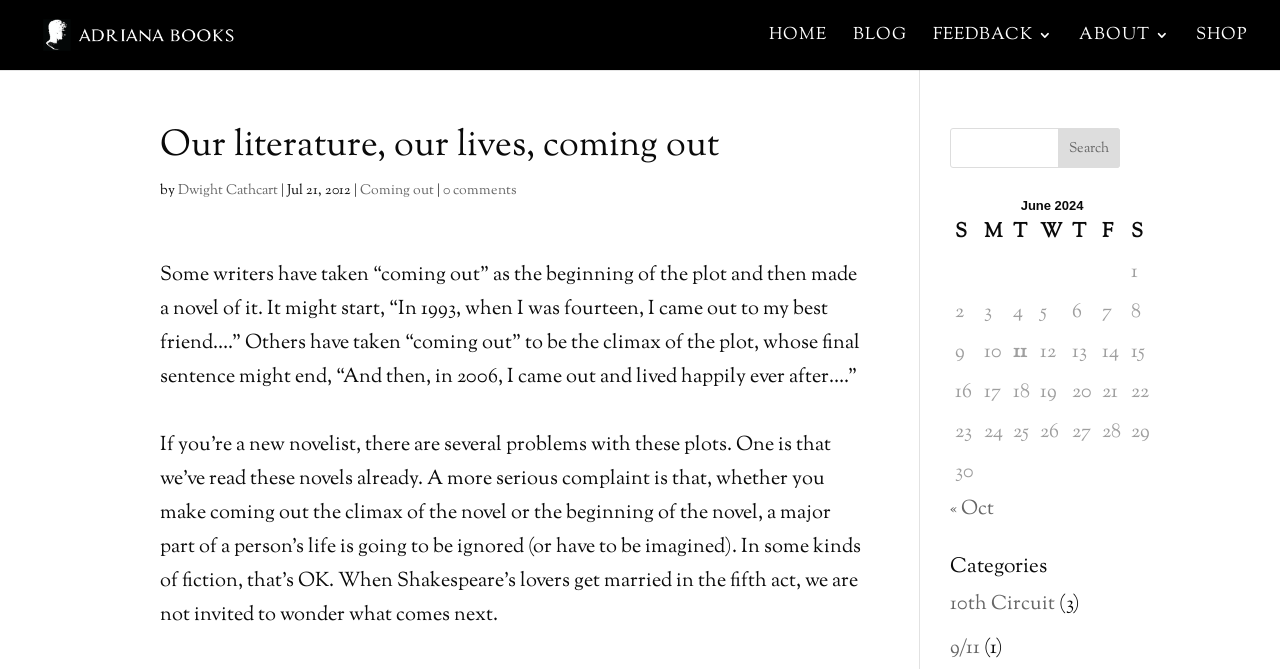Determine the bounding box coordinates for the region that must be clicked to execute the following instruction: "Read the post about coming out".

[0.281, 0.271, 0.339, 0.3]